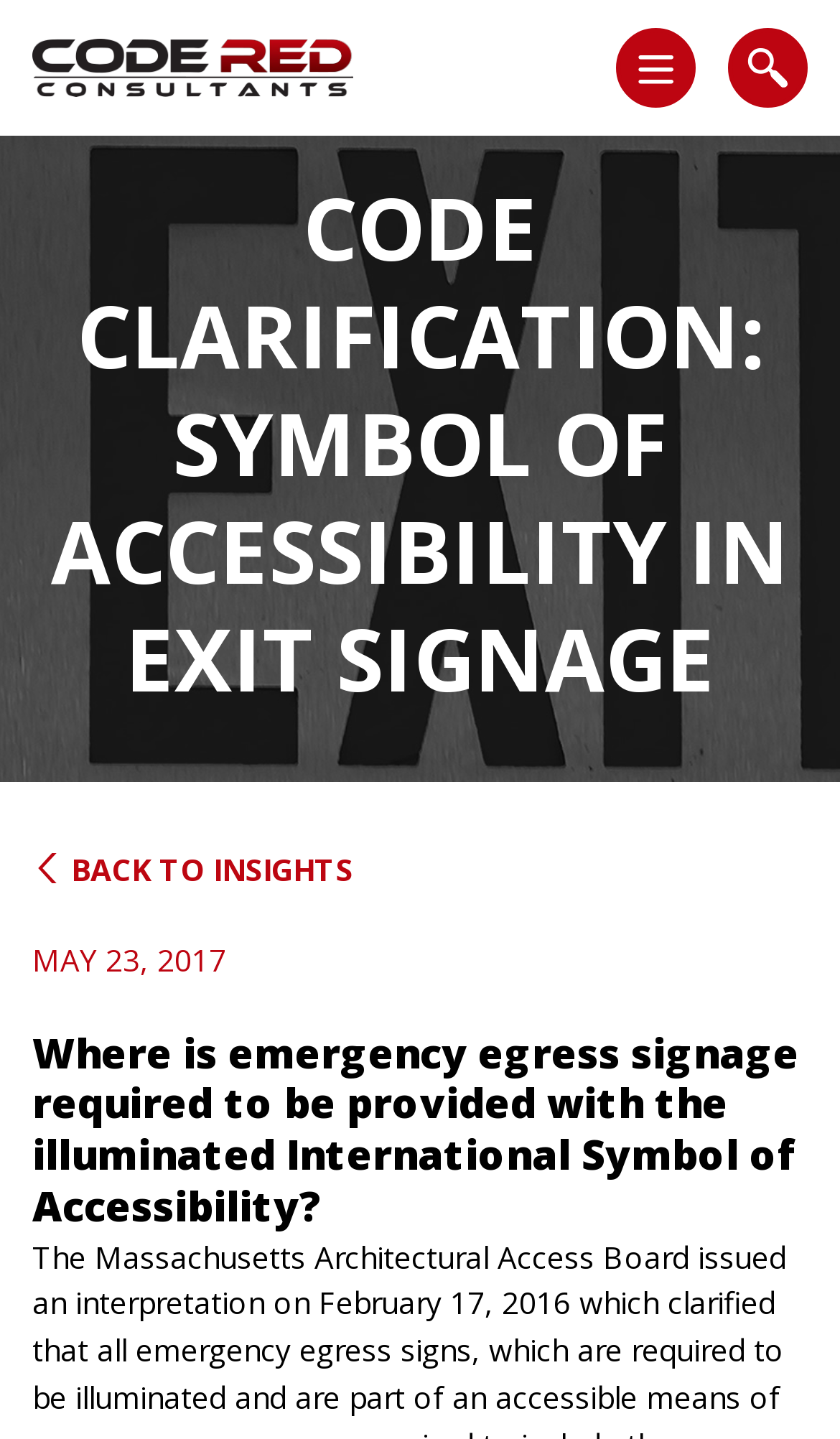Identify the bounding box coordinates for the UI element described as: "aria-label="list"".

[0.867, 0.02, 0.962, 0.075]